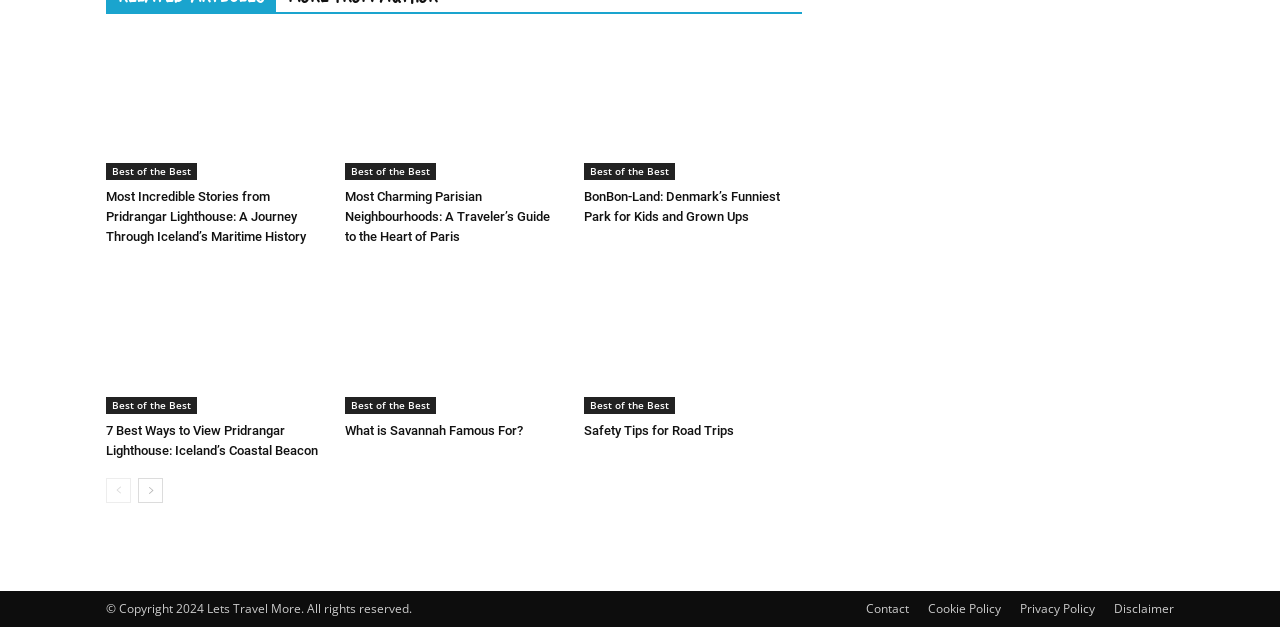Could you provide the bounding box coordinates for the portion of the screen to click to complete this instruction: "Contact us"?

[0.677, 0.957, 0.71, 0.985]